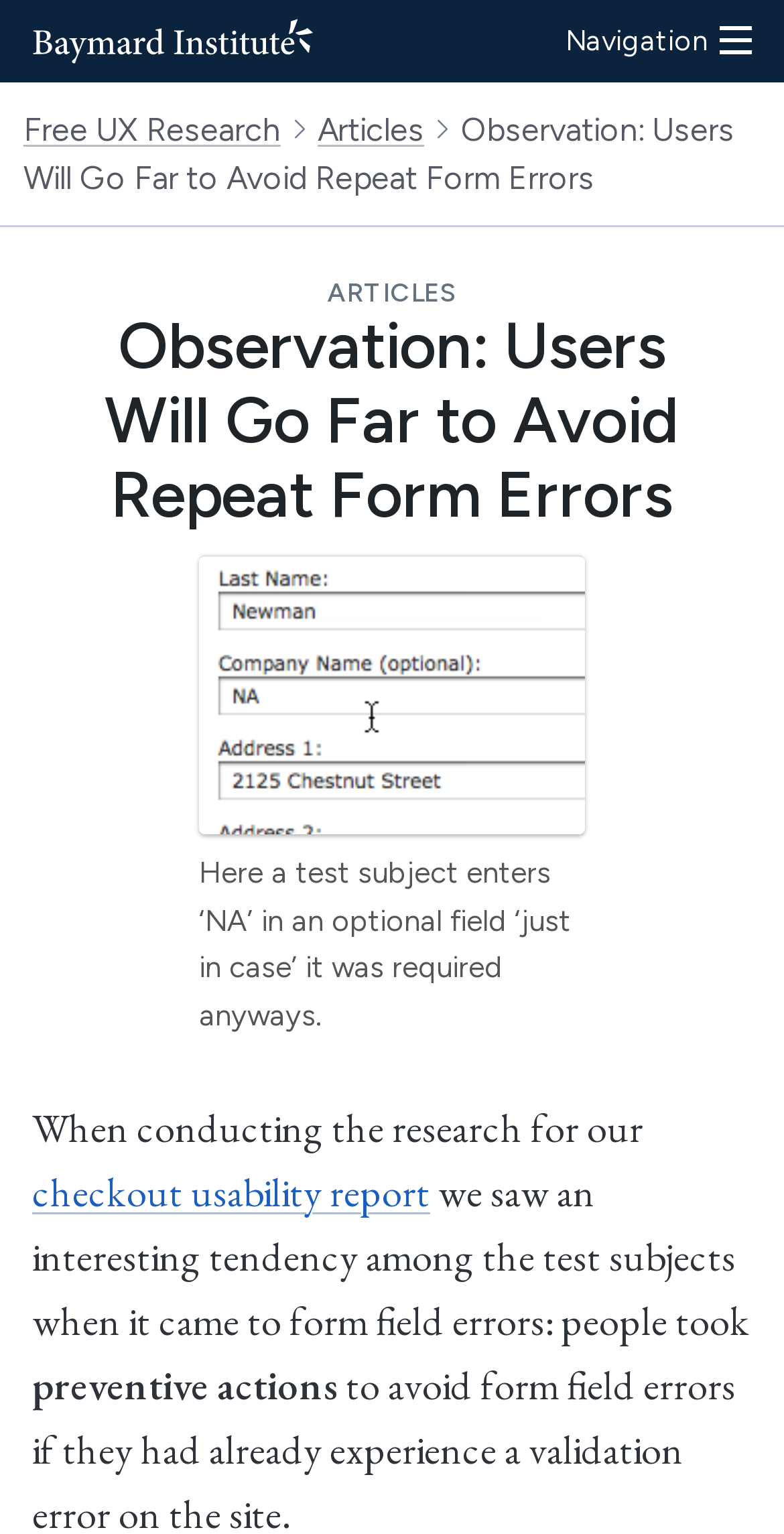What is the name of the institute?
Provide a detailed and well-explained answer to the question.

The name of the institute can be found in the top-left corner of the webpage, where the logo is located. The text 'Baymard Institute' is written next to the logo, indicating that it is the name of the institute.